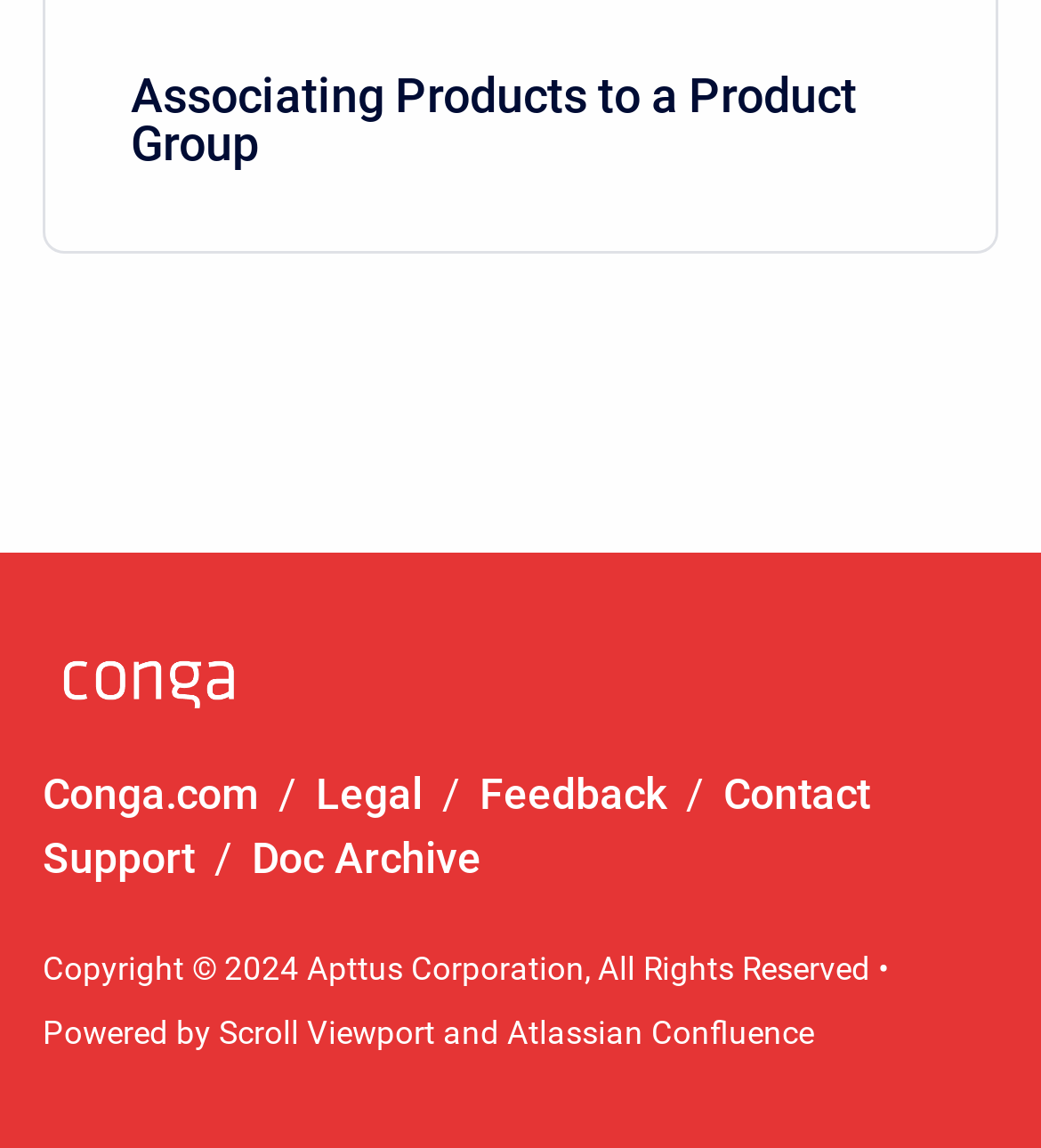How many links are there in the footer section?
Utilize the image to construct a detailed and well-explained answer.

The footer section of the webpage contains links to 'Legal', 'Feedback', 'Contact Support', 'Doc Archive', 'Scroll Viewport Product Page', and 'Atlassian Confluence Product Page', which totals 6 links.